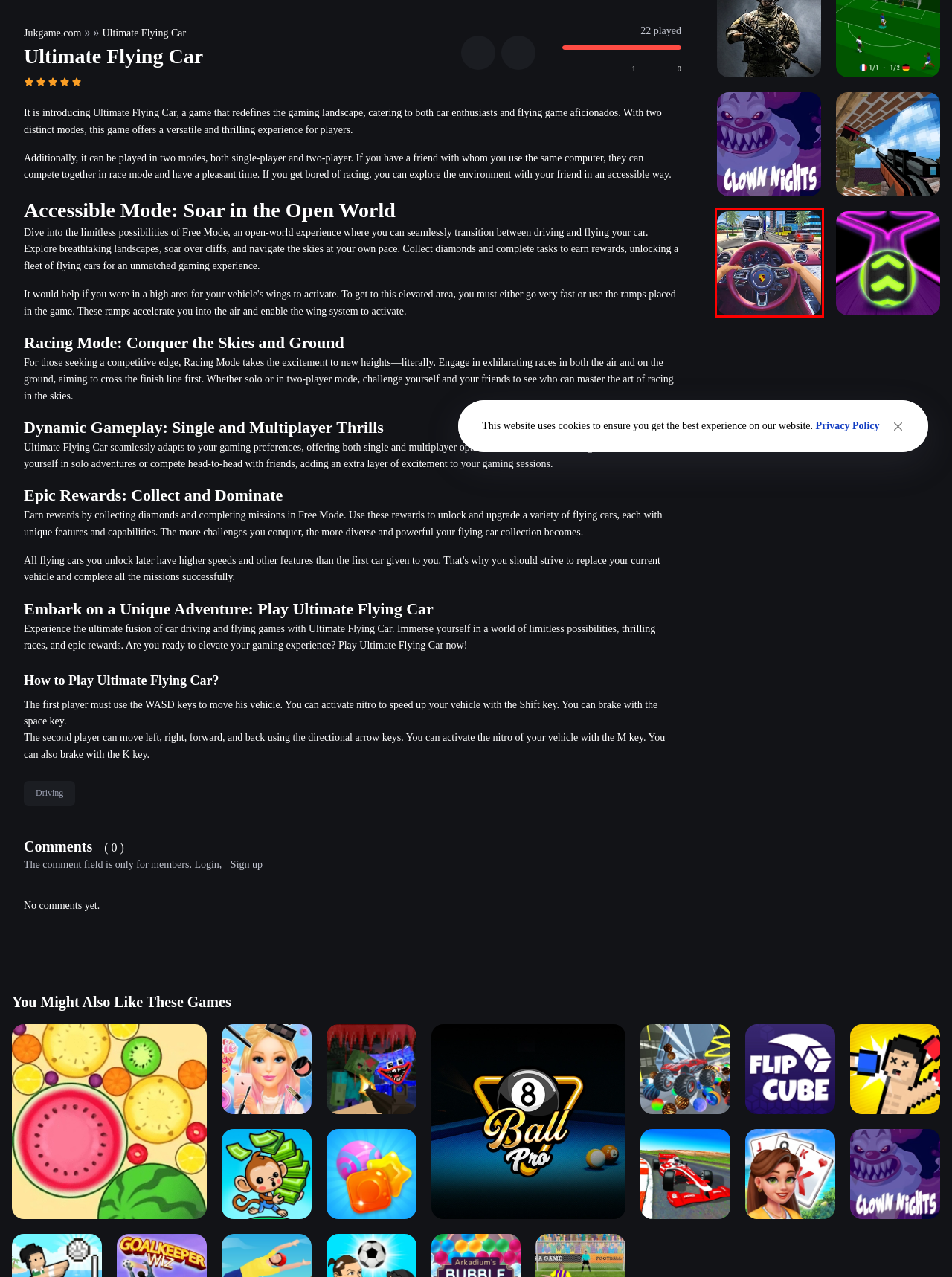Look at the screenshot of a webpage with a red bounding box and select the webpage description that best corresponds to the new page after clicking the element in the red box. Here are the options:
A. Driving Games | Play for Free on JukGame.com
B. Play Volley Random | 2D Physics Game | JukGame.com
C. Ellie: Get Ready With Me | Makeup Game | JukGame.com
D. Mini Monkey Mart | Supermarket Idle Game | JukGame.com
E. Traffic Jam 3D Game | 3D Highway Racer | JukGame.com
F. Kings and Queens: Solitaire TriPeaks | JukGame.com
G. Backflip Dive 3D | 3D Sports Game | JukGame.com
H. Cyber Cars: Punk Racing | Fly Parkour Game | JukGame.com

E